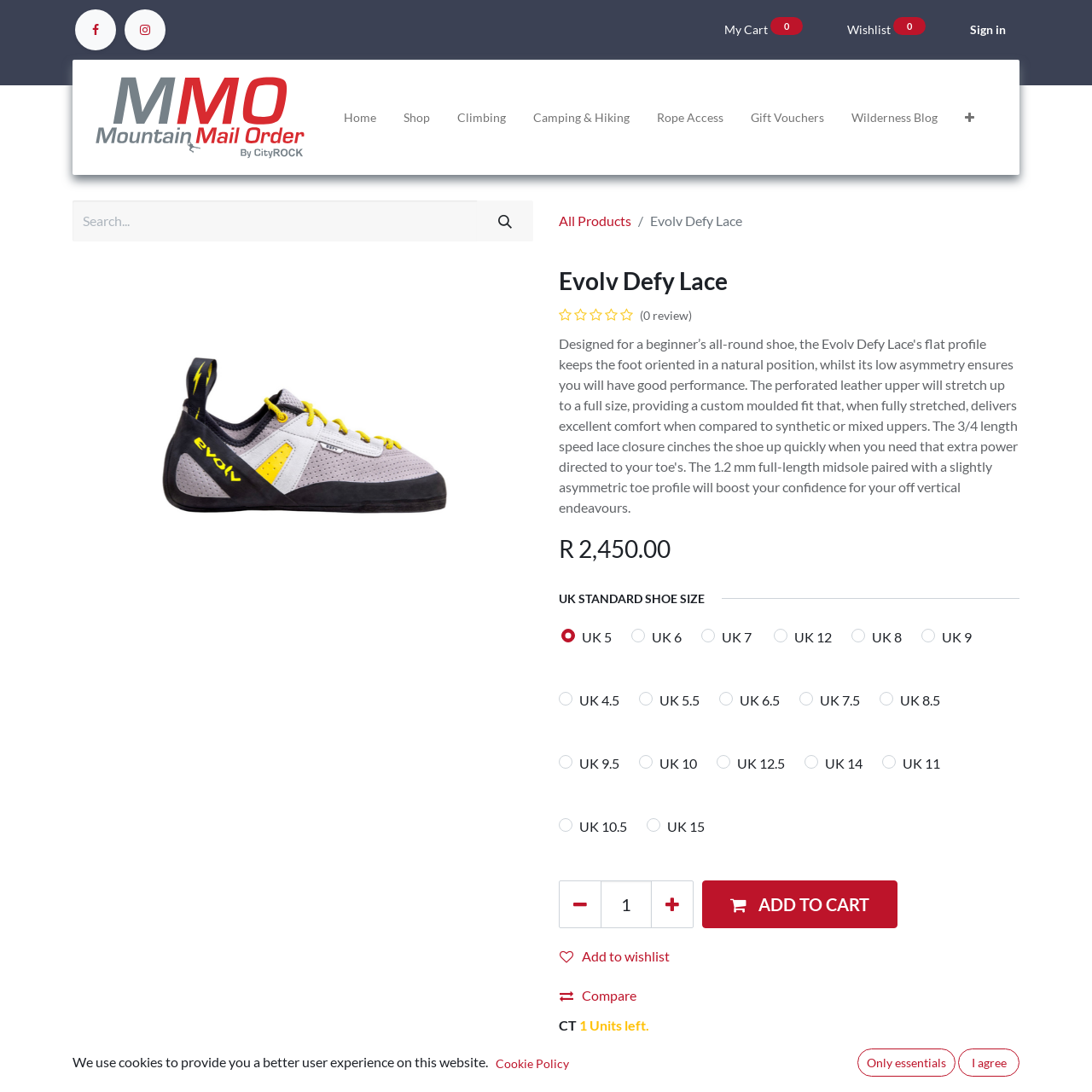Locate the bounding box coordinates of the element that should be clicked to fulfill the instruction: "Remove one item".

[0.512, 0.806, 0.551, 0.85]